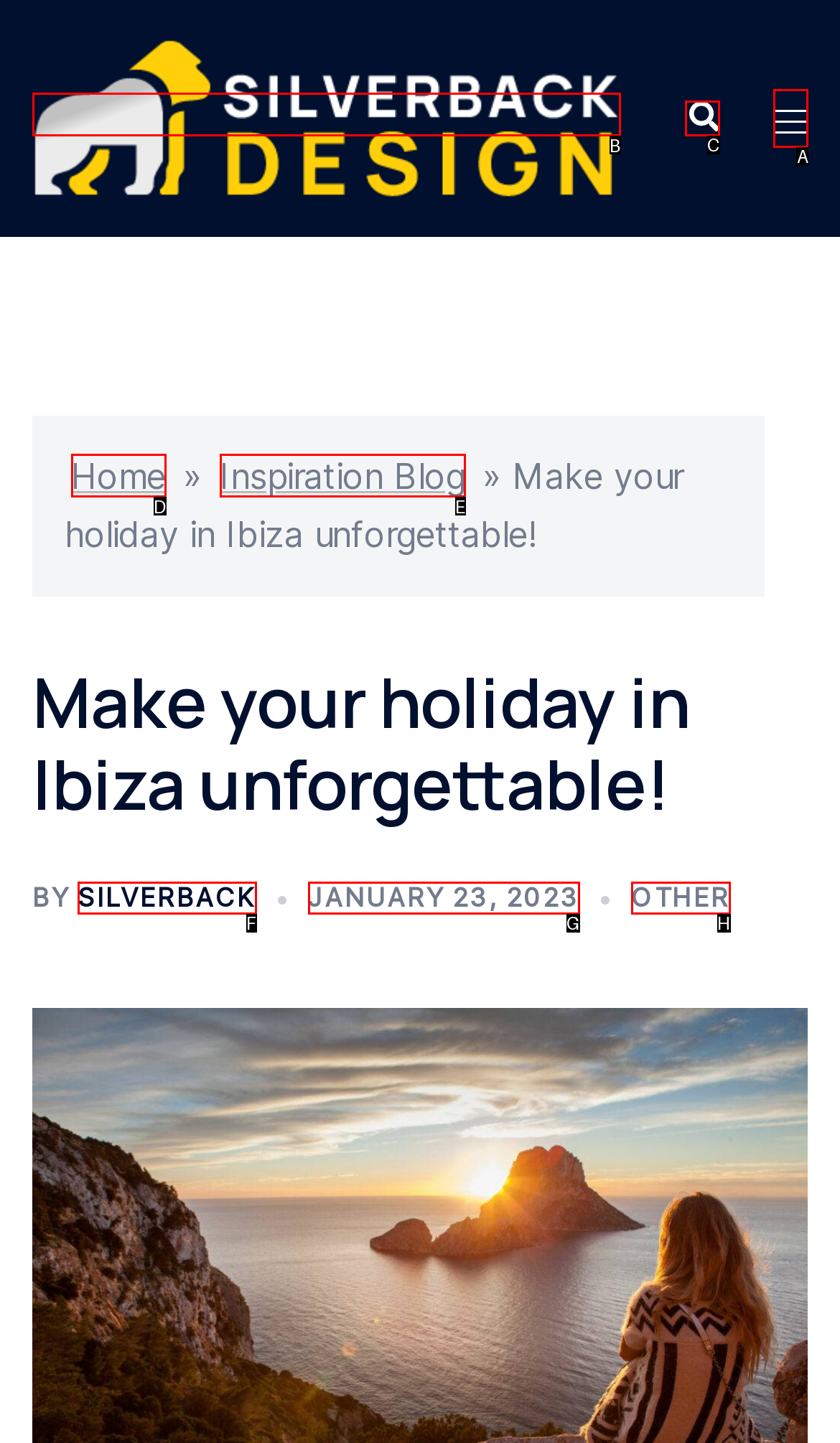Choose the HTML element to click for this instruction: toggle the menu Answer with the letter of the correct choice from the given options.

A